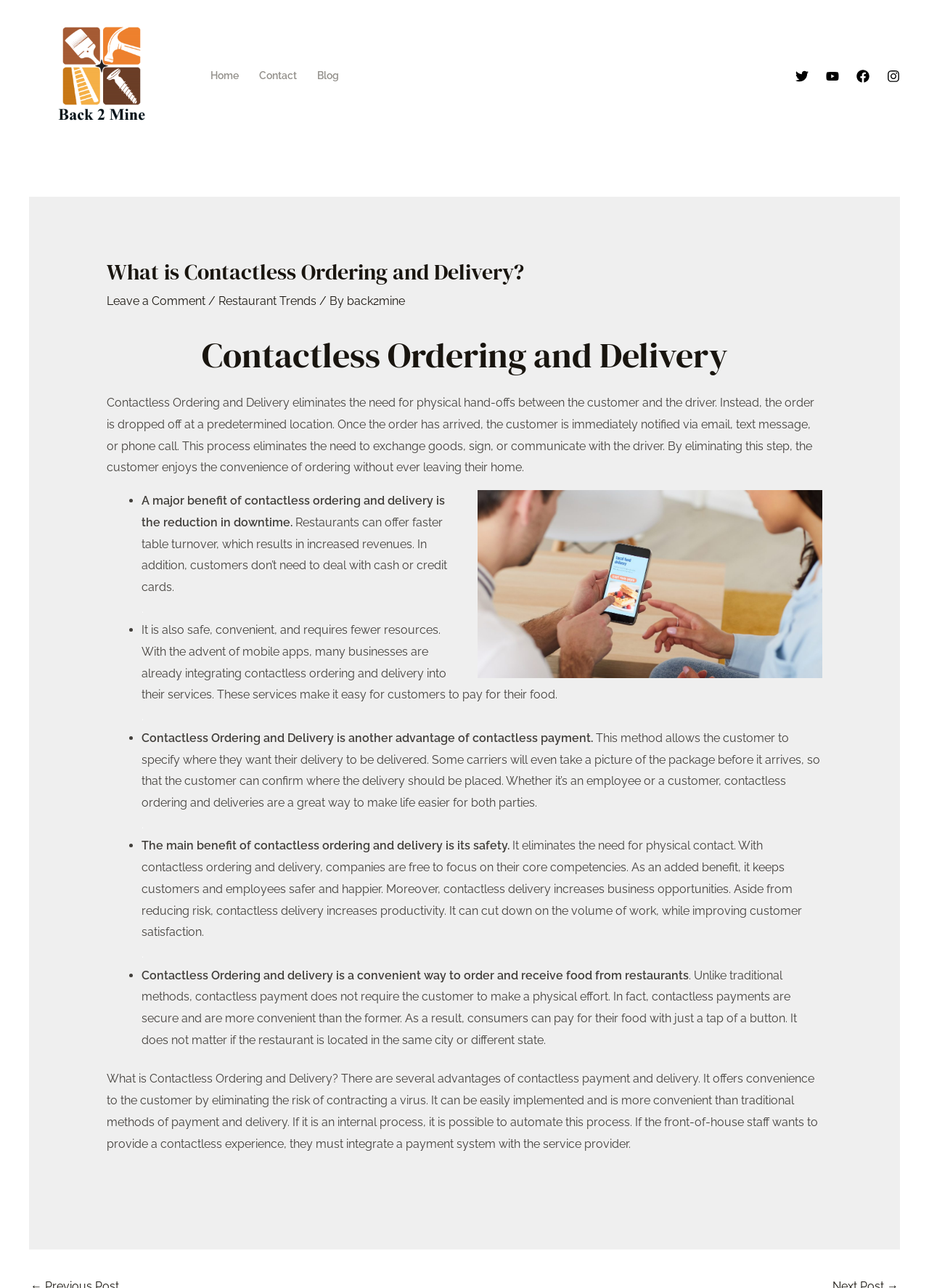Specify the bounding box coordinates for the region that must be clicked to perform the given instruction: "Read the article about Contactless Ordering and Delivery".

[0.115, 0.201, 0.885, 0.221]